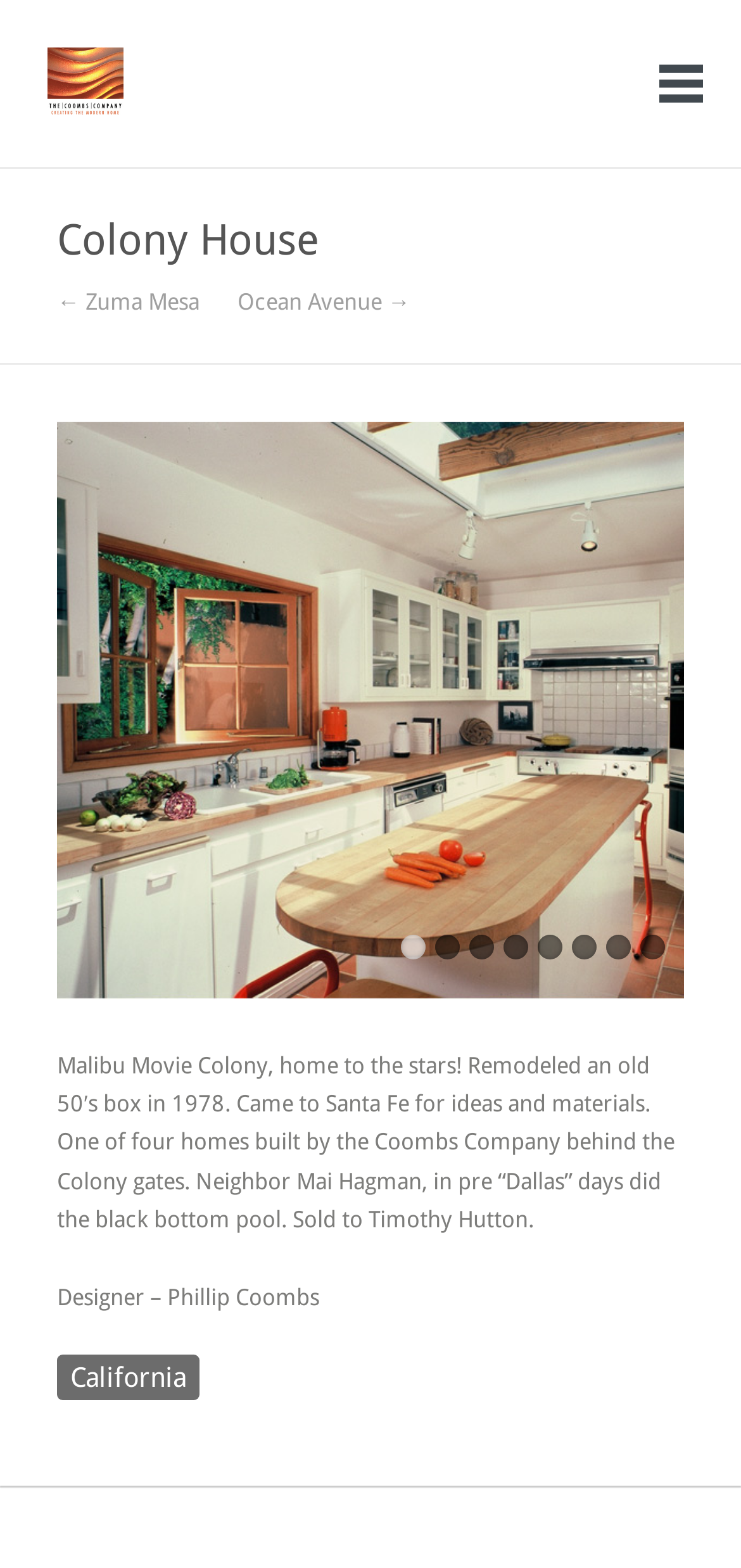Predict the bounding box coordinates of the area that should be clicked to accomplish the following instruction: "Explore California". The bounding box coordinates should consist of four float numbers between 0 and 1, i.e., [left, top, right, bottom].

[0.077, 0.864, 0.269, 0.893]